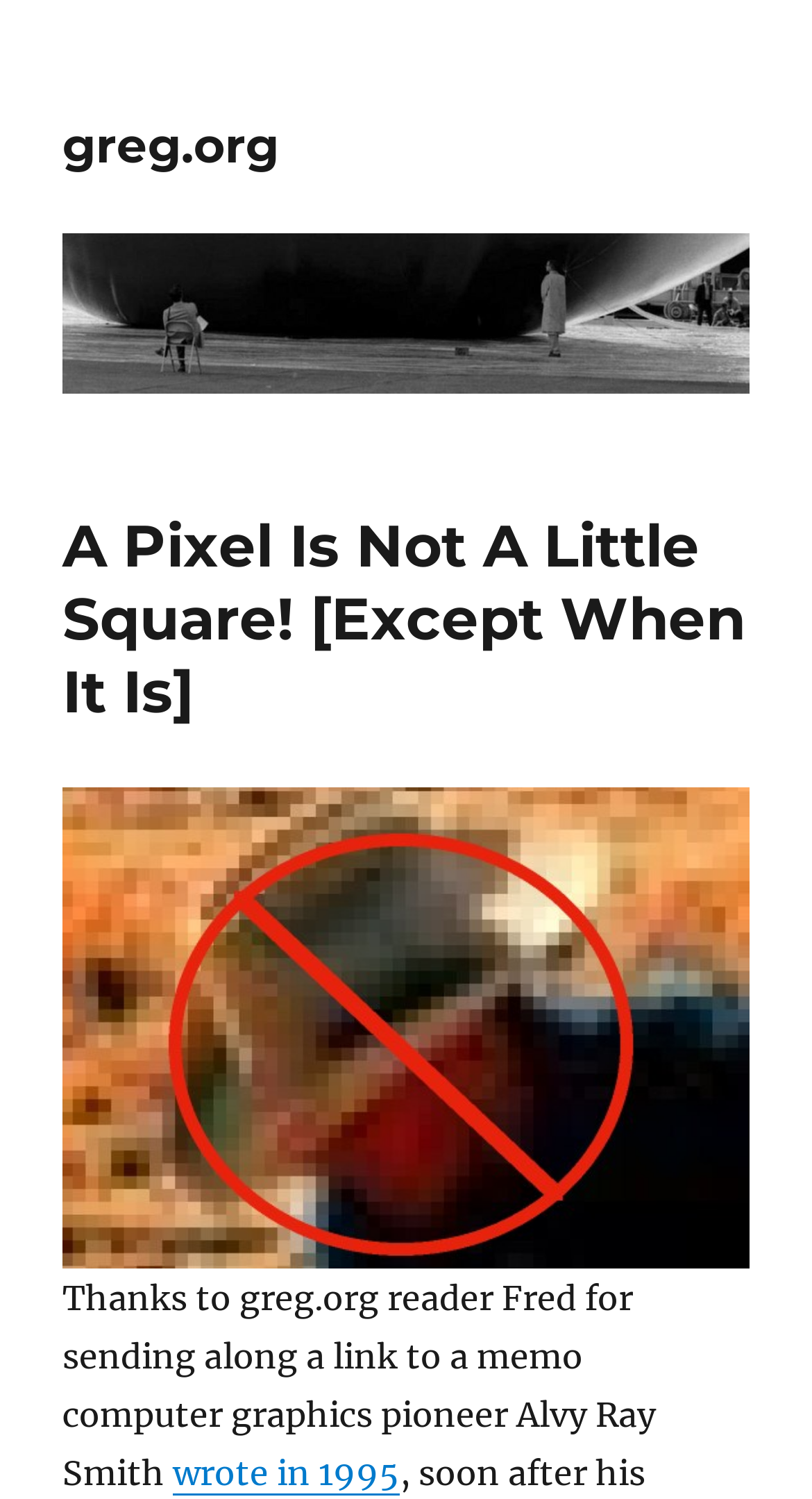Extract the main heading from the webpage content.

A Pixel Is Not A Little Square! [Except When It Is]